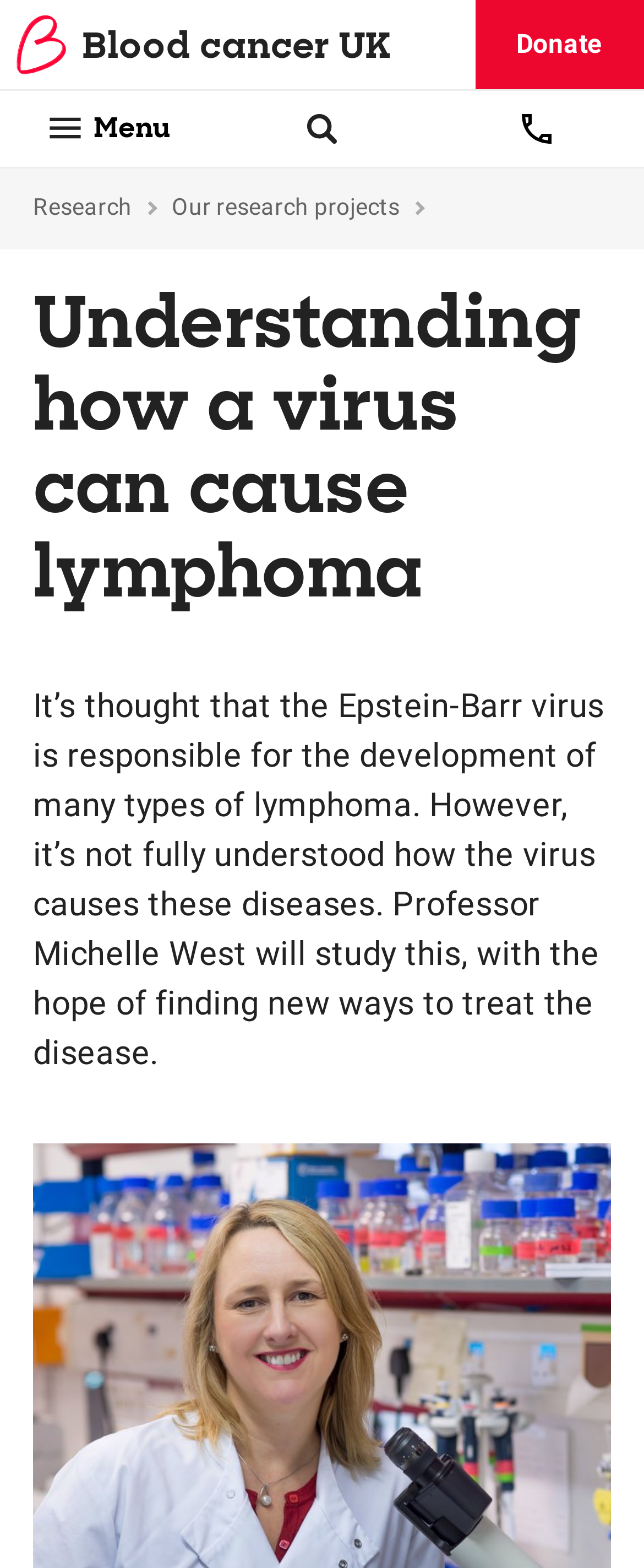What is the phone number to get support?
Provide an in-depth answer to the question, covering all aspects.

The phone number is located in the top right corner of the webpage, and it is described as a link to get support. This suggests that calling this number will connect the caller to a support service.